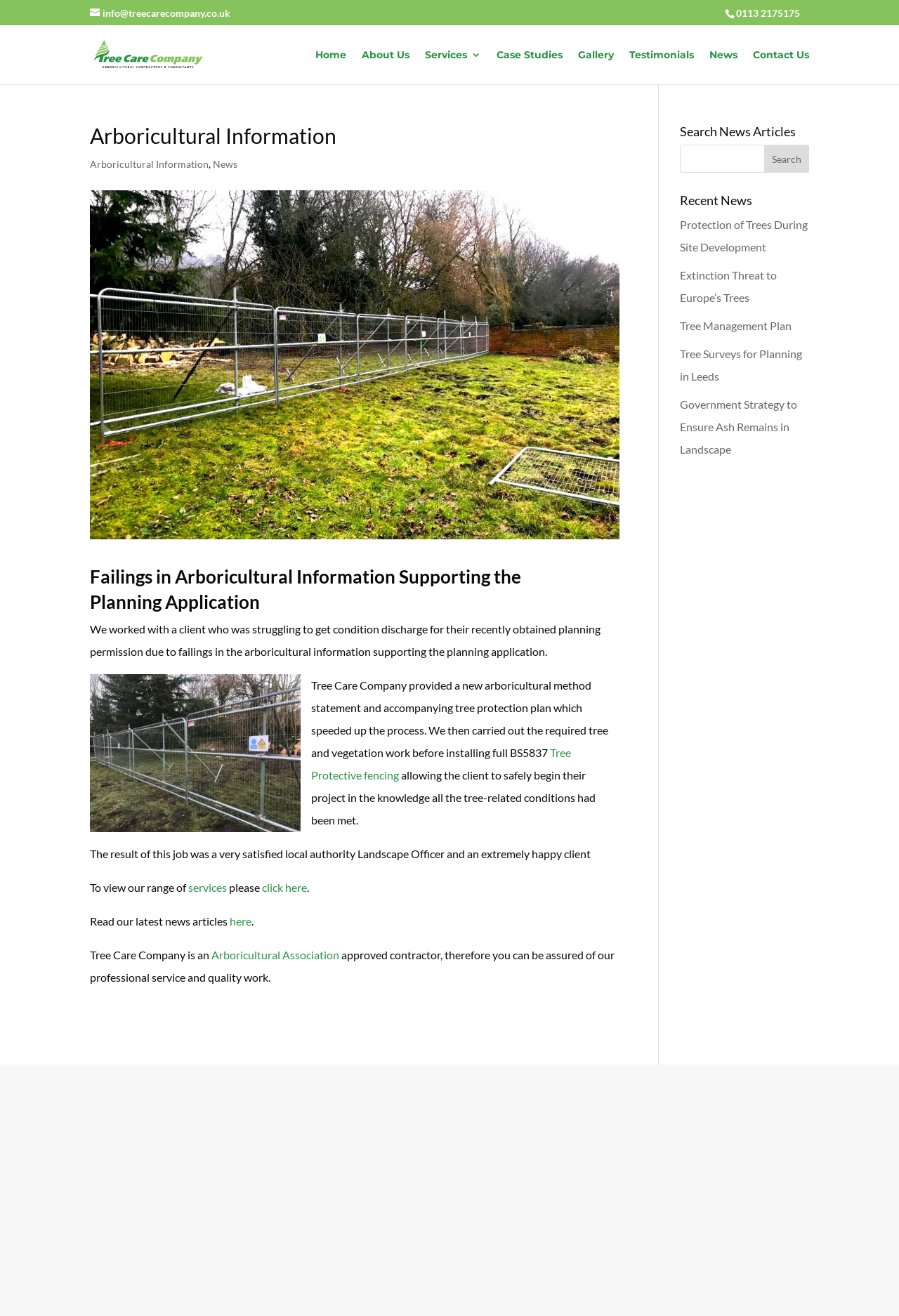Utilize the details in the image to give a detailed response to the question: What is the phone number of Tree Care Company?

The phone number of Tree Care Company can be found at the top of the webpage, next to the email address info@treecarecompany.co.uk.